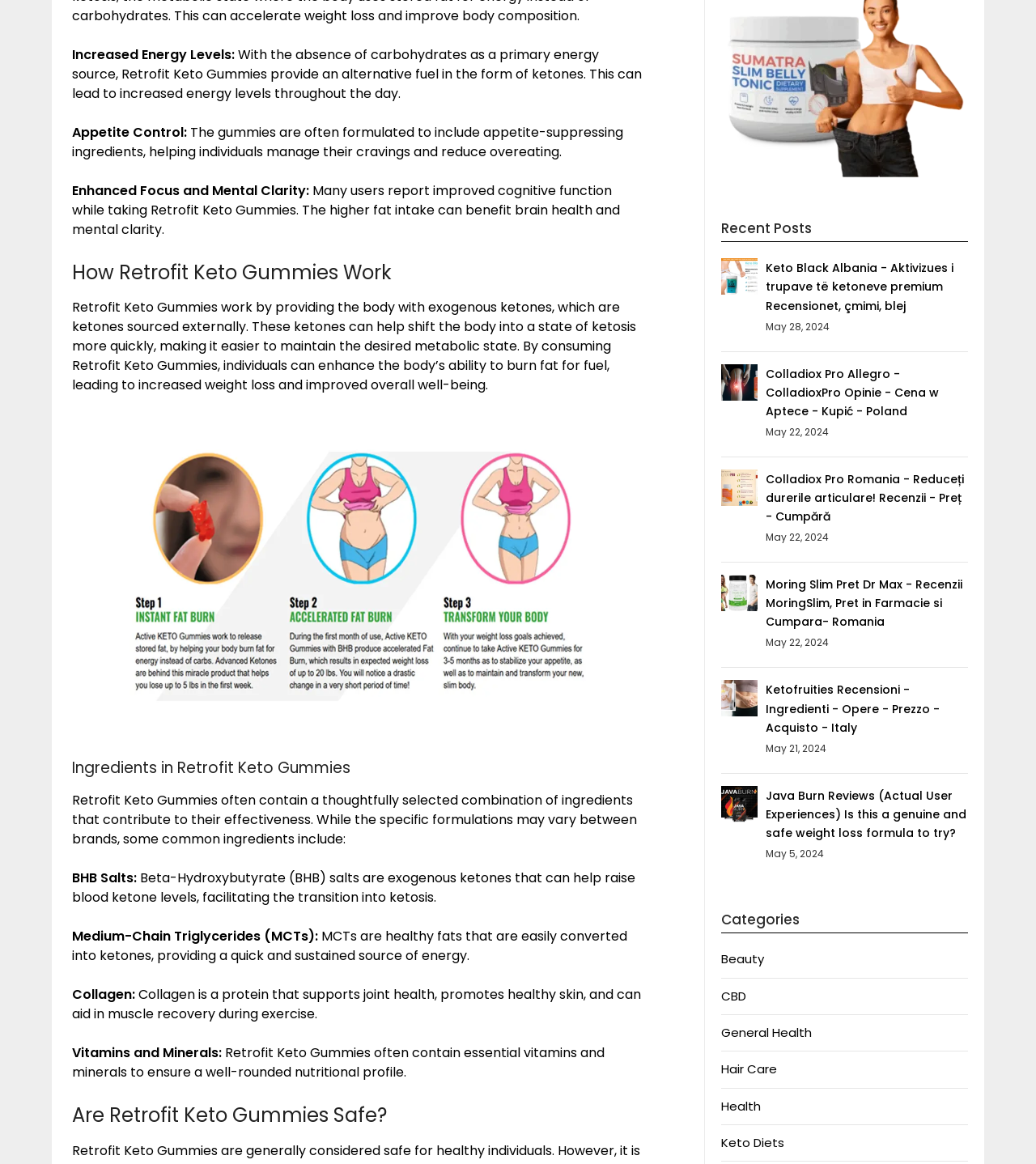Using a single word or phrase, answer the following question: 
What are the benefits of Retrofit Keto Gummies?

Increased energy, appetite control, enhanced focus